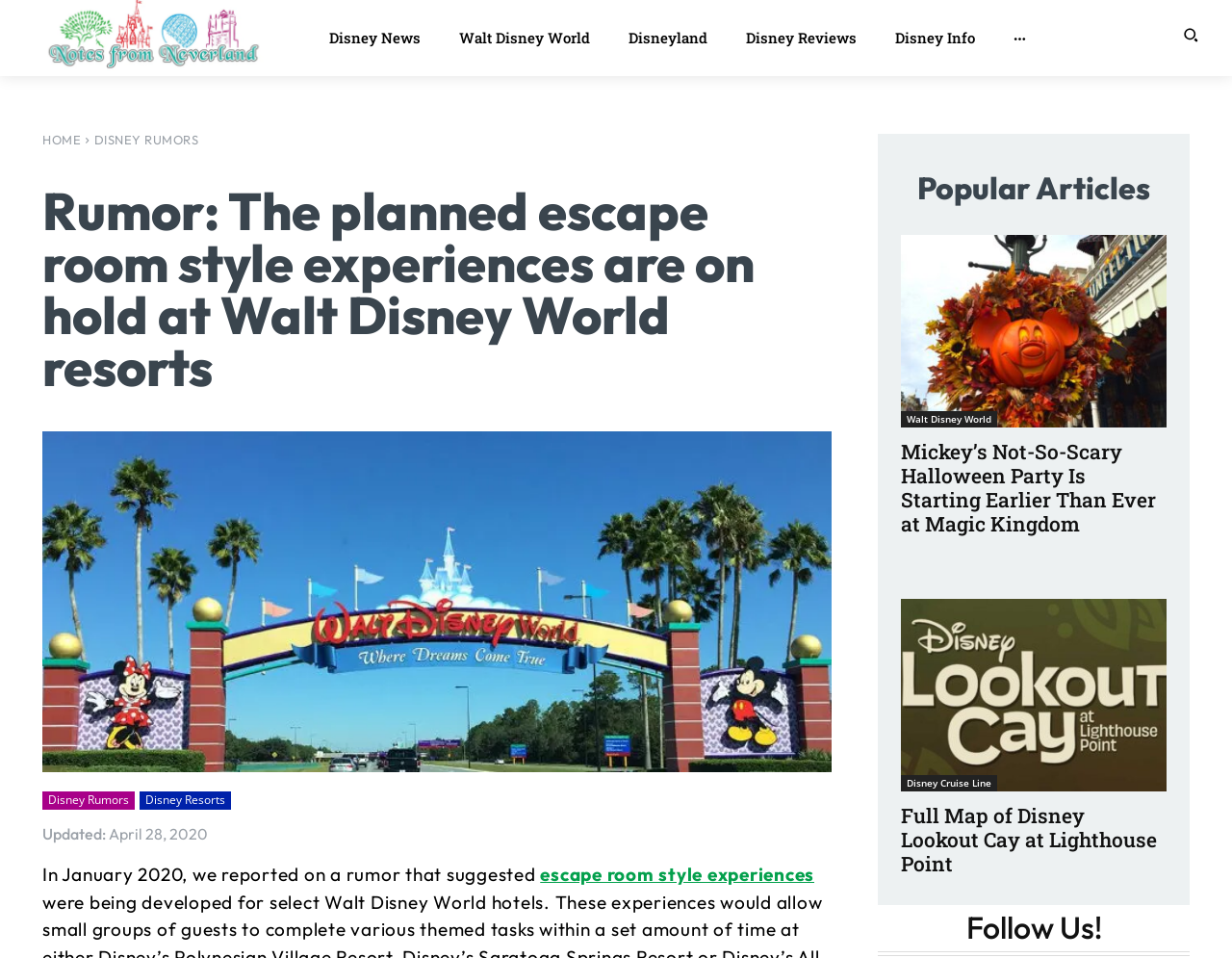Bounding box coordinates are to be given in the format (top-left x, top-left y, bottom-right x, bottom-right y). All values must be floating point numbers between 0 and 1. Provide the bounding box coordinate for the UI element described as: Disney Cruise Line

[0.731, 0.809, 0.809, 0.826]